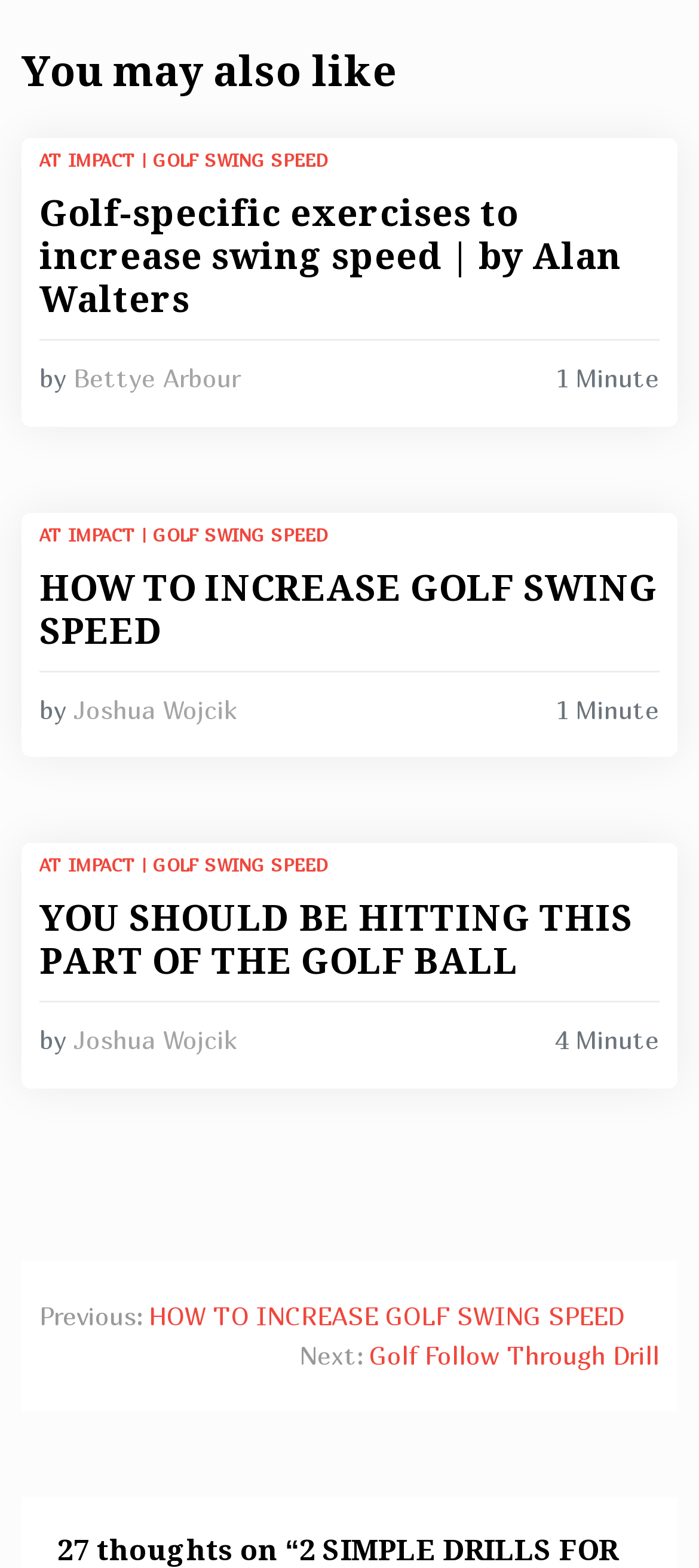Please determine the bounding box coordinates for the element that should be clicked to follow these instructions: "Click on 'AT IMPACT | GOLF SWING SPEED'".

[0.056, 0.093, 0.467, 0.111]